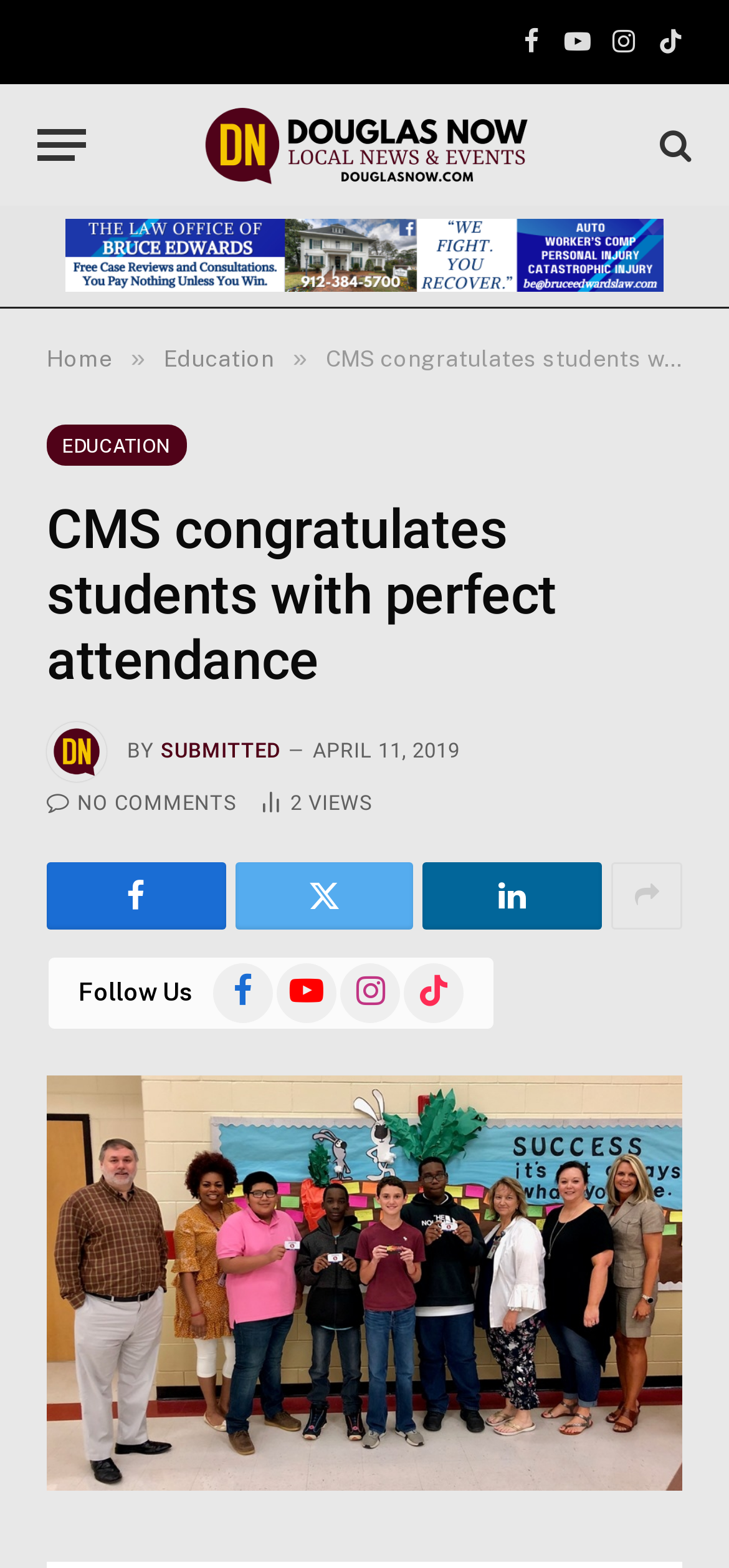Extract the top-level heading from the webpage and provide its text.

CMS congratulates students with perfect attendance